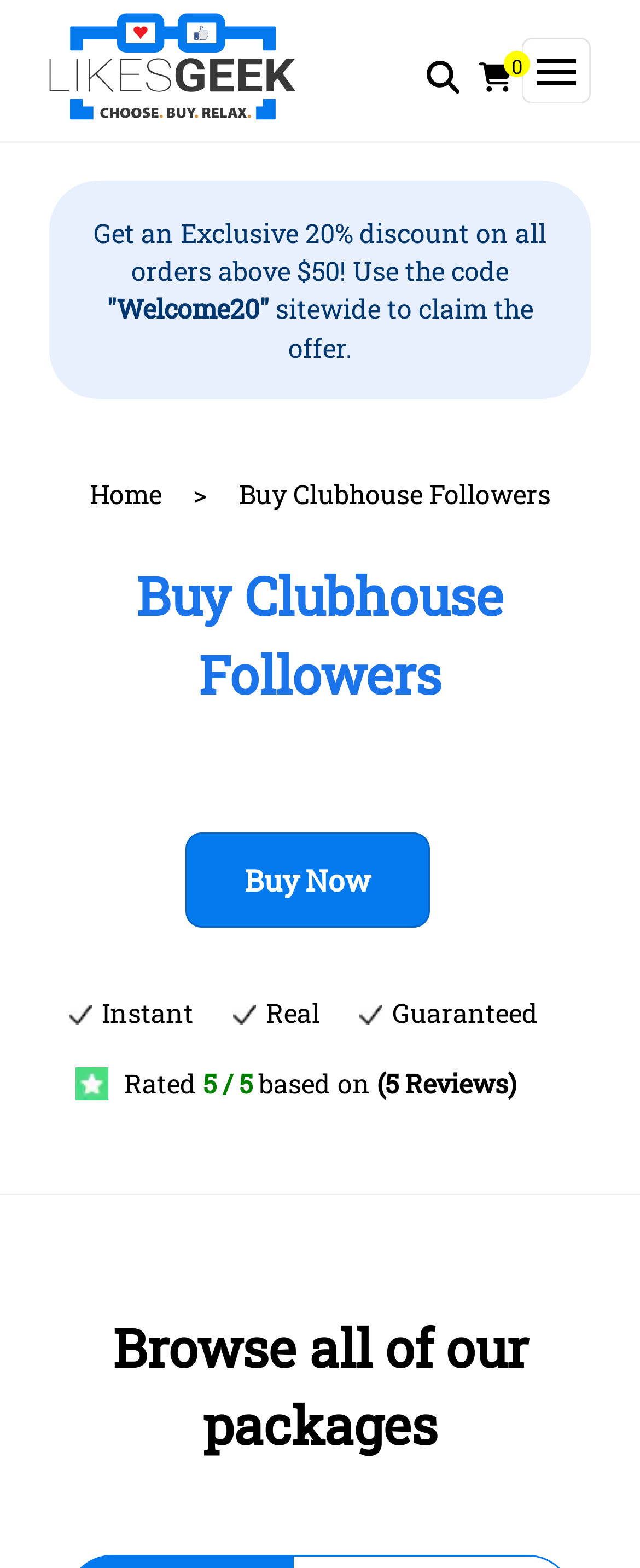Given the element description 0, predict the bounding box coordinates for the UI element in the webpage screenshot. The format should be (top-left x, top-left y, bottom-right x, bottom-right y), and the values should be between 0 and 1.

[0.733, 0.038, 0.815, 0.066]